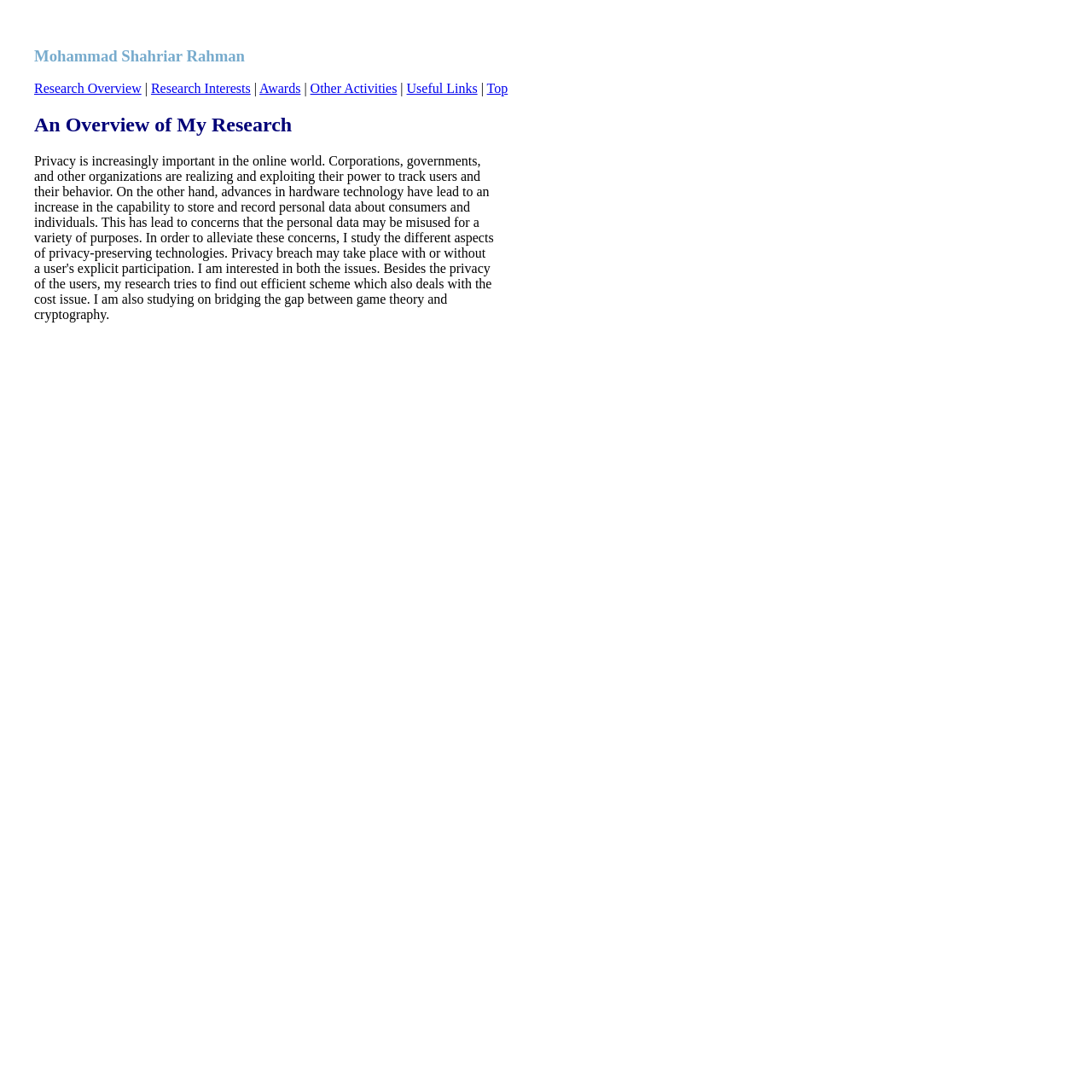Find the bounding box of the web element that fits this description: "Research Interests".

[0.138, 0.075, 0.23, 0.088]